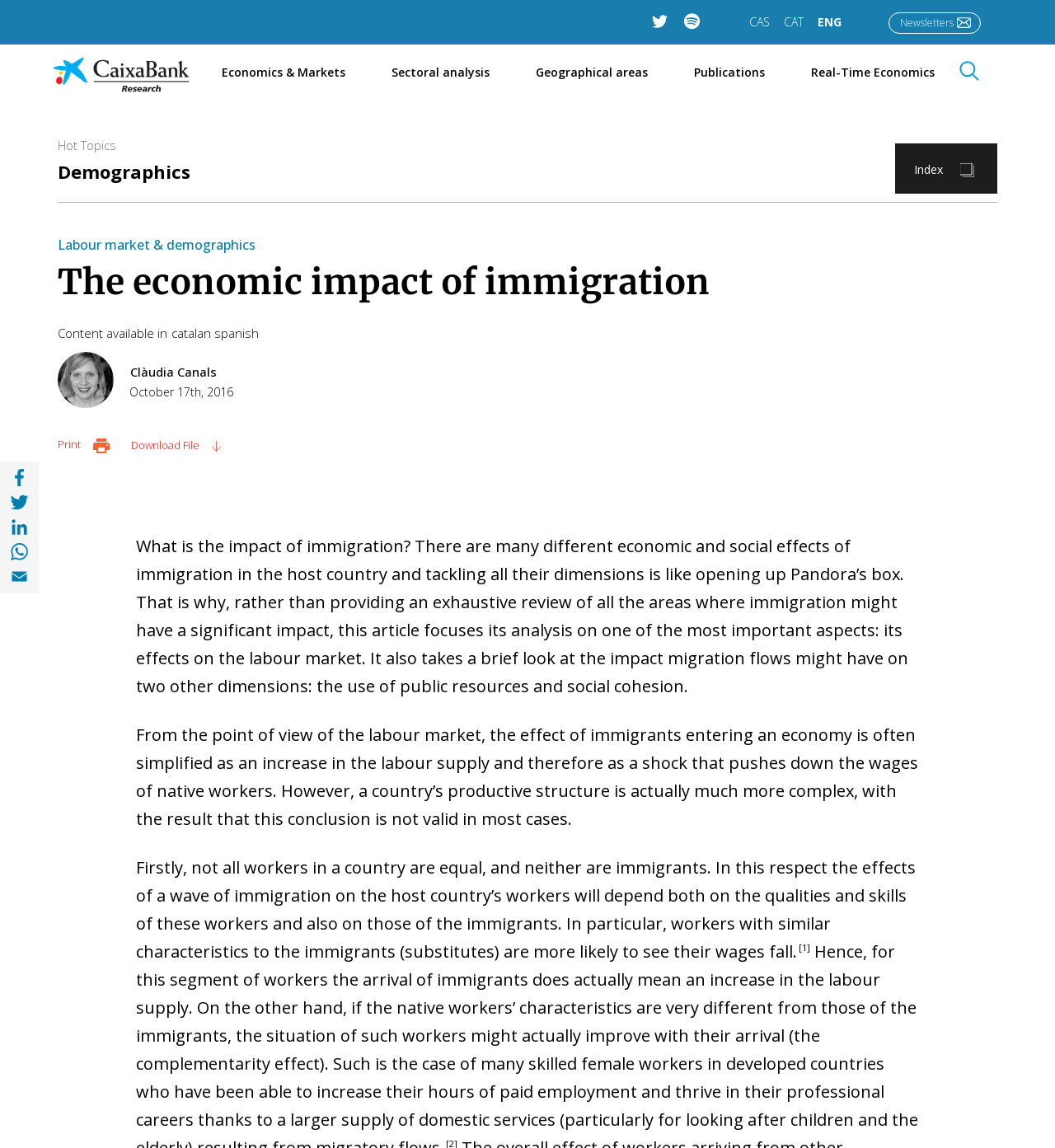Identify the bounding box coordinates for the region of the element that should be clicked to carry out the instruction: "Click on the 'Labour market & demographics' link". The bounding box coordinates should be four float numbers between 0 and 1, i.e., [left, top, right, bottom].

[0.055, 0.205, 0.242, 0.221]